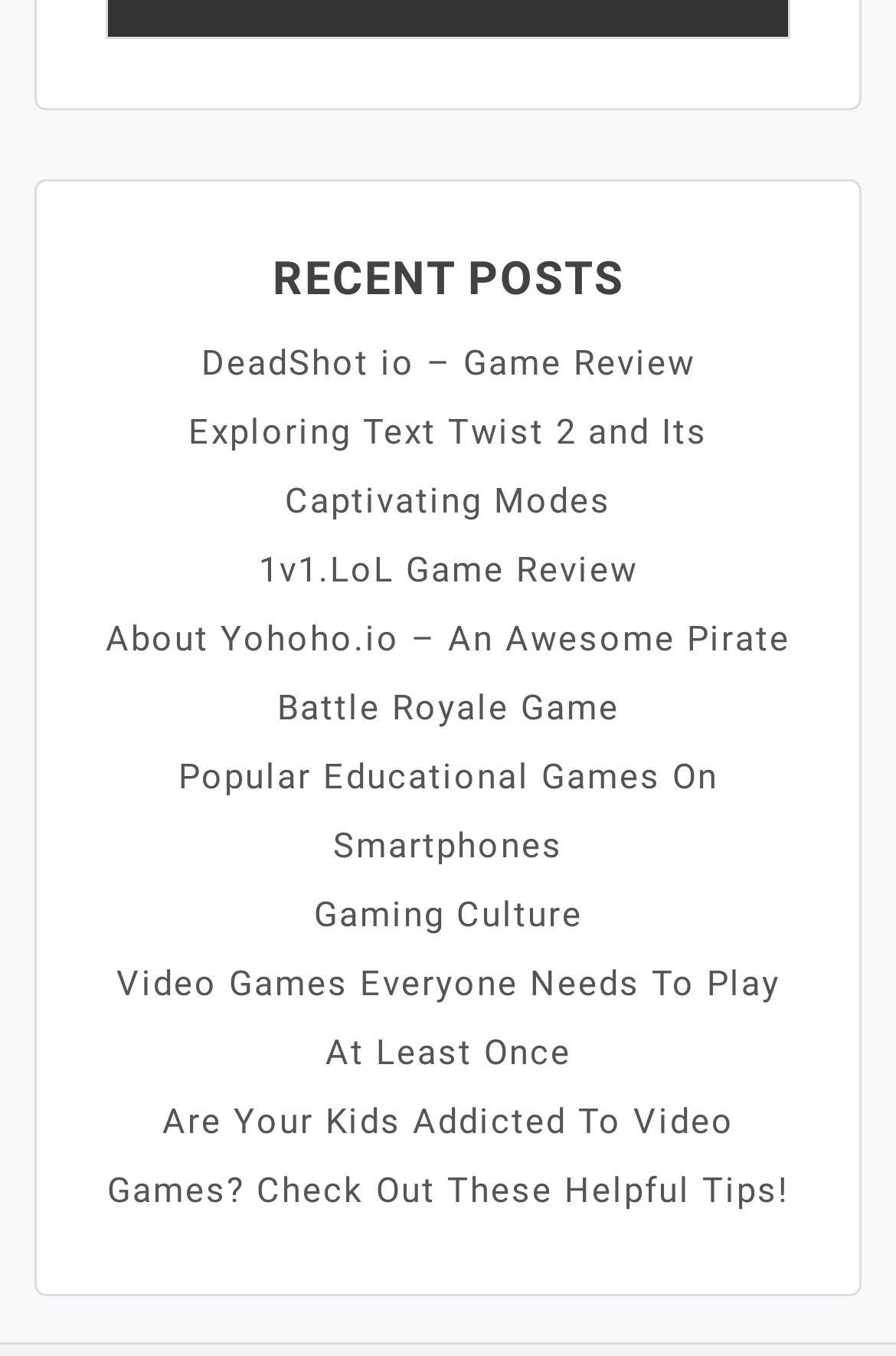Please determine the bounding box coordinates for the element with the description: "Cosmetic WordPress Theme".

None